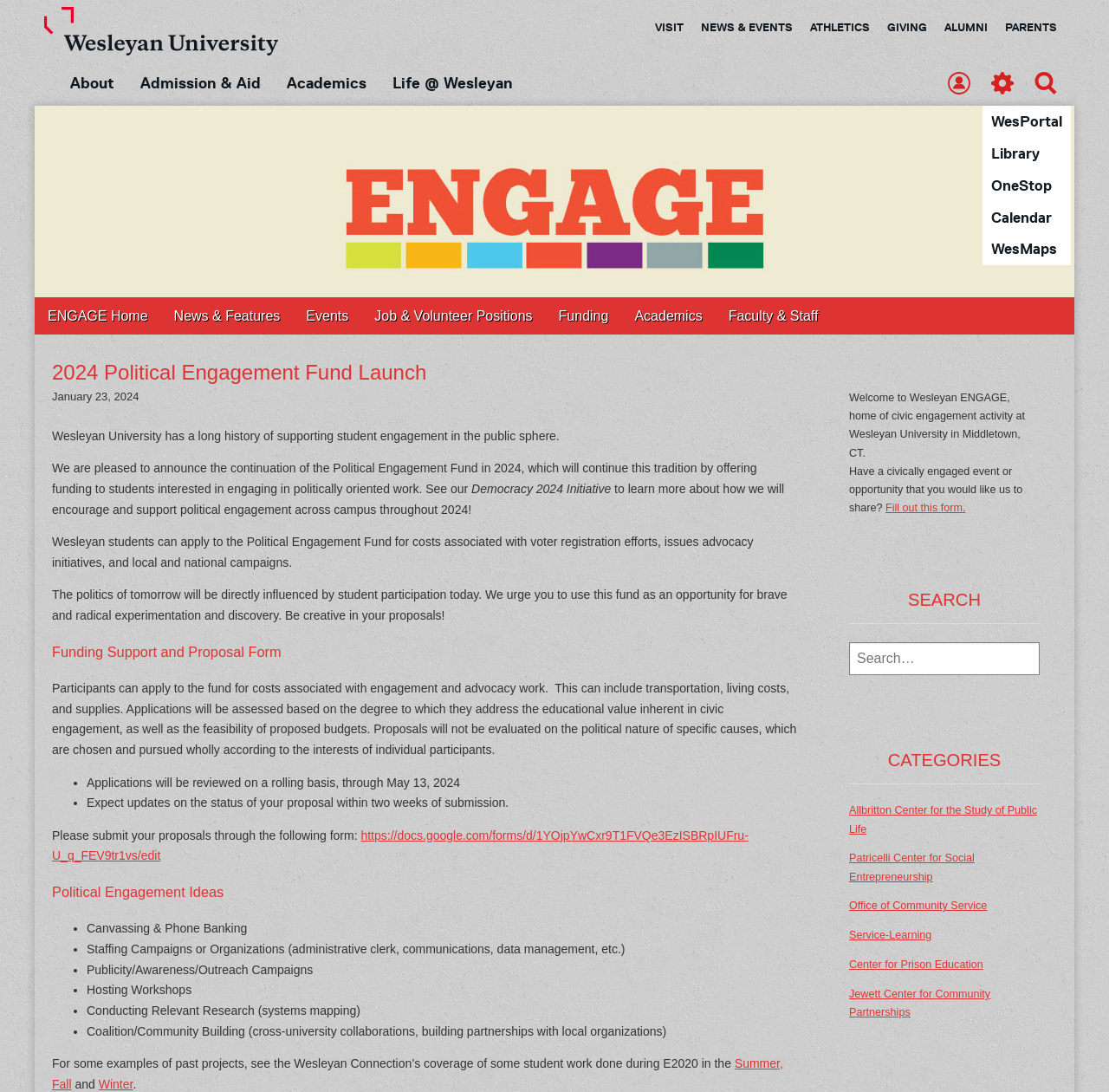What is one example of a political engagement idea?
Use the image to give a comprehensive and detailed response to the question.

I found the answer by looking at the section 'Political Engagement Ideas', where it lists several examples, including 'Canvassing & Phone Banking'.